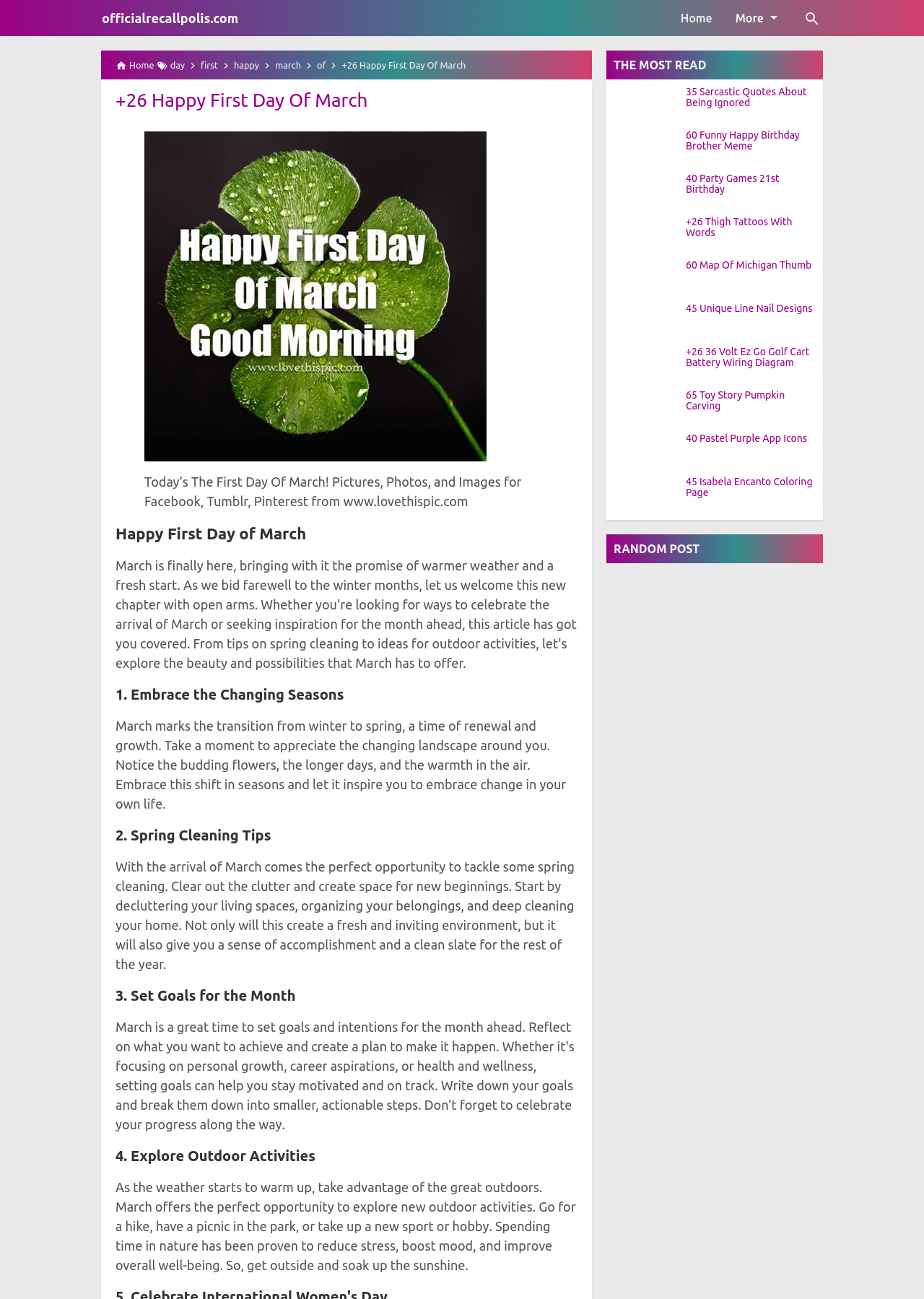Offer an extensive depiction of the webpage and its key elements.

This webpage is about celebrating the first day of March, with a focus on embracing the changing seasons, spring cleaning, setting goals, and exploring outdoor activities. At the top of the page, there is a navigation menu with links to "Home" and a search bar. Below the navigation menu, there is a heading that reads "+26 Happy First Day Of March" followed by a brief introduction to the article.

The main content of the article is divided into four sections, each with a heading and a brief description. The first section is about embracing the changing seasons, with a paragraph of text that encourages readers to appreciate the transition from winter to spring. The second section provides spring cleaning tips, with a paragraph of text that suggests decluttering, organizing, and deep cleaning the home. The third section is about setting goals for the month, and the fourth section explores outdoor activities, such as hiking, picnicking, and taking up new sports or hobbies.

To the right of the main content, there is a sidebar with a heading that reads "THE MOST READ" followed by a list of links to popular articles, each with a brief description and an accompanying image. The articles cover a range of topics, including sarcastic quotes, funny memes, party games, tattoos, and more.

At the bottom of the page, there is a section with a heading that reads "RANDOM POST" followed by a list of links to additional articles, each with a brief description and an accompanying image.